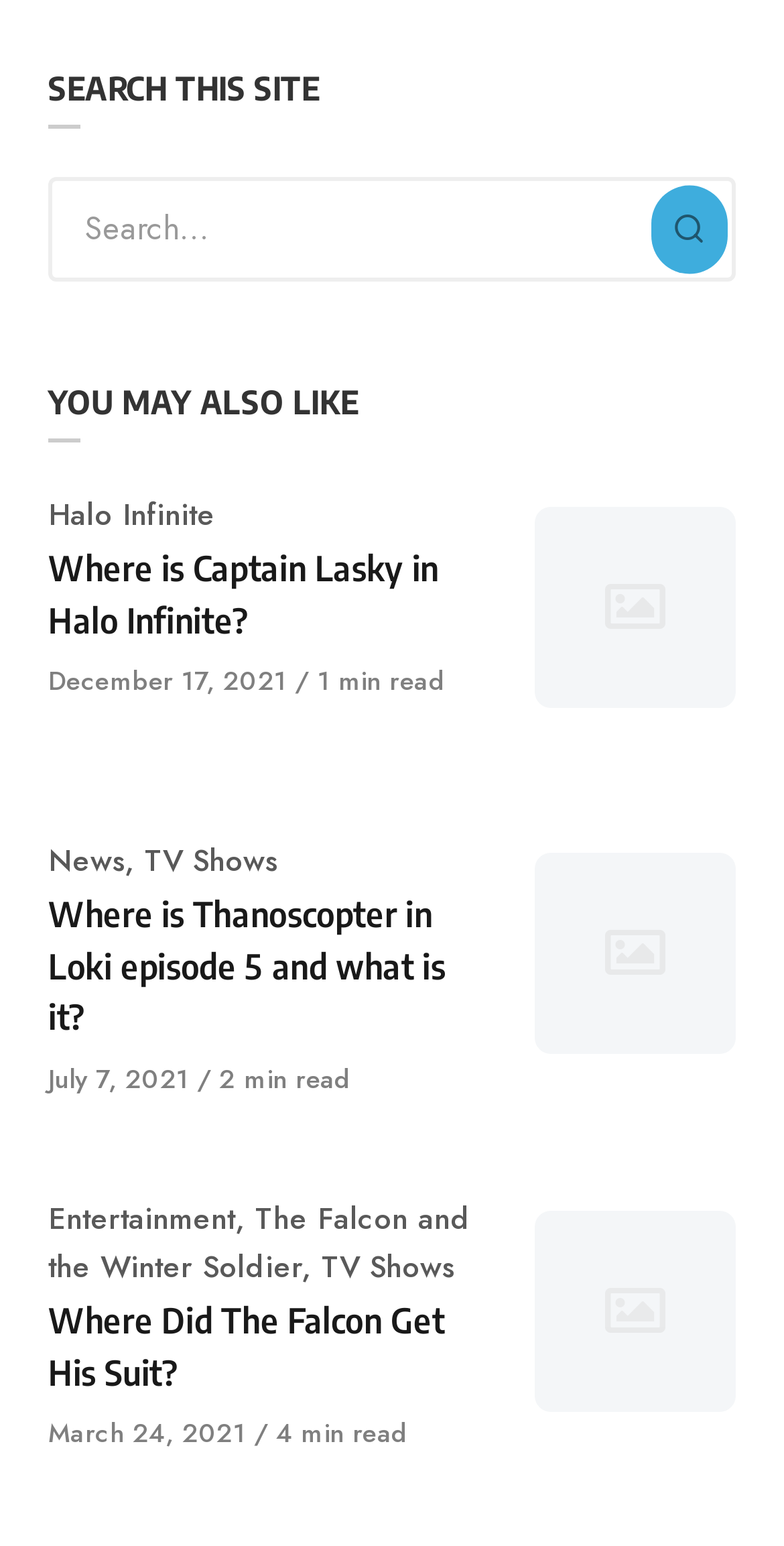Locate the bounding box coordinates of the area that needs to be clicked to fulfill the following instruction: "Read 'Where Did The Falcon Get His Suit?'". The coordinates should be in the format of four float numbers between 0 and 1, namely [left, top, right, bottom].

[0.062, 0.838, 0.938, 0.904]